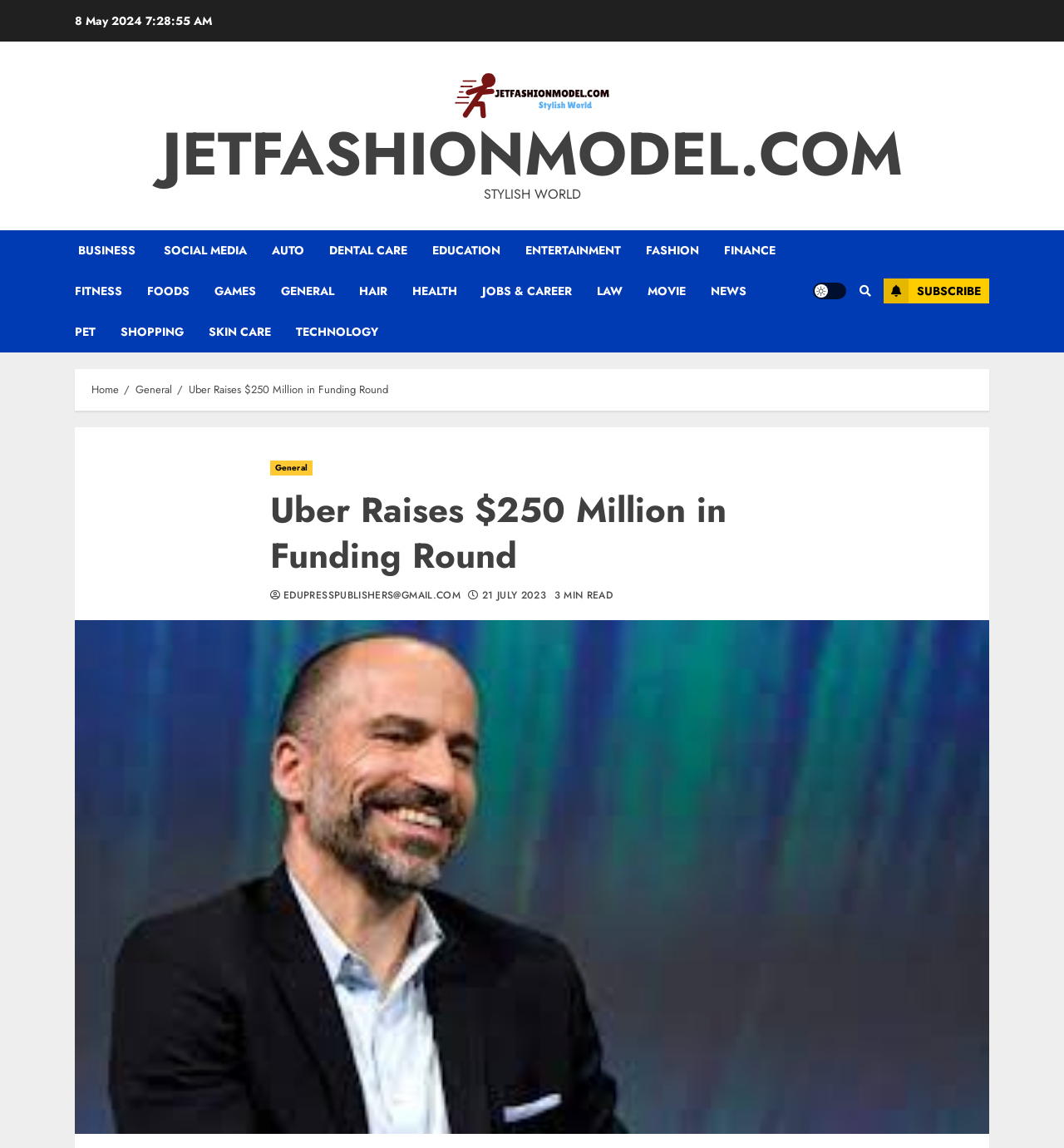Please specify the bounding box coordinates of the clickable section necessary to execute the following command: "Click the 'Donate' link".

None